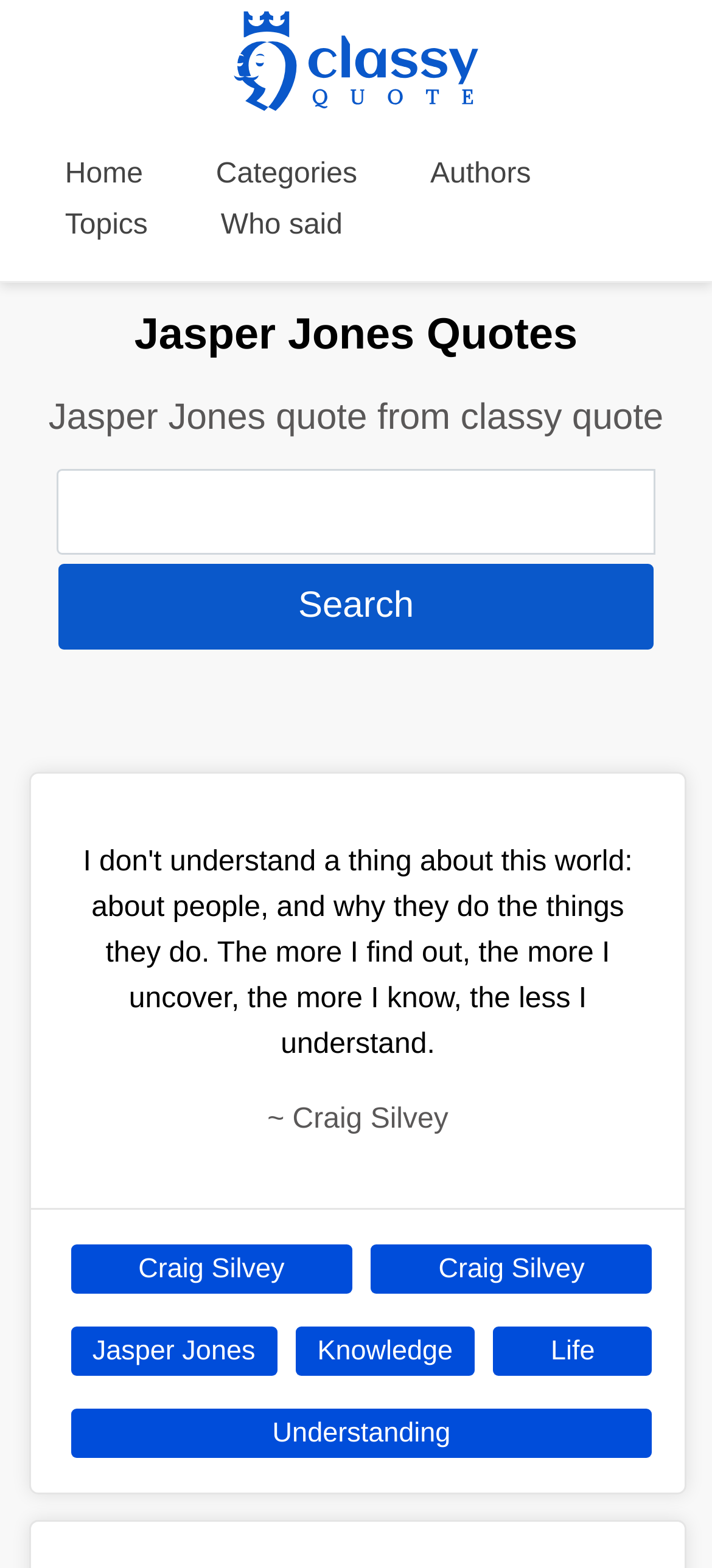Explain in detail what is displayed on the webpage.

The webpage appears to be a quote page from ClassyQuote, specifically featuring quotes from Jasper Jones. At the top left, there is a Classy Quote logo, and next to it, a navigation menu with links to Home, Categories, Authors, and Topics. Below the navigation menu, there are two headings: "Jasper Jones Quotes" and "Jasper Jones quote from classy quote". 

Underneath the headings, there is a search bar with a textbox and a Search button. The search bar spans almost the entire width of the page. 

The main content of the page is a quote from Craig Silvey, which is displayed in a large block of text. The quote is quite long and takes up most of the page's vertical space. Below the quote, there are links to the author, Craig Silvey, and the book, Jasper Jones, as well as tags for the quote, including Knowledge, Life, and Understanding. These links and tags are arranged in a horizontal row, with the author and book links on the left and the tags on the right.